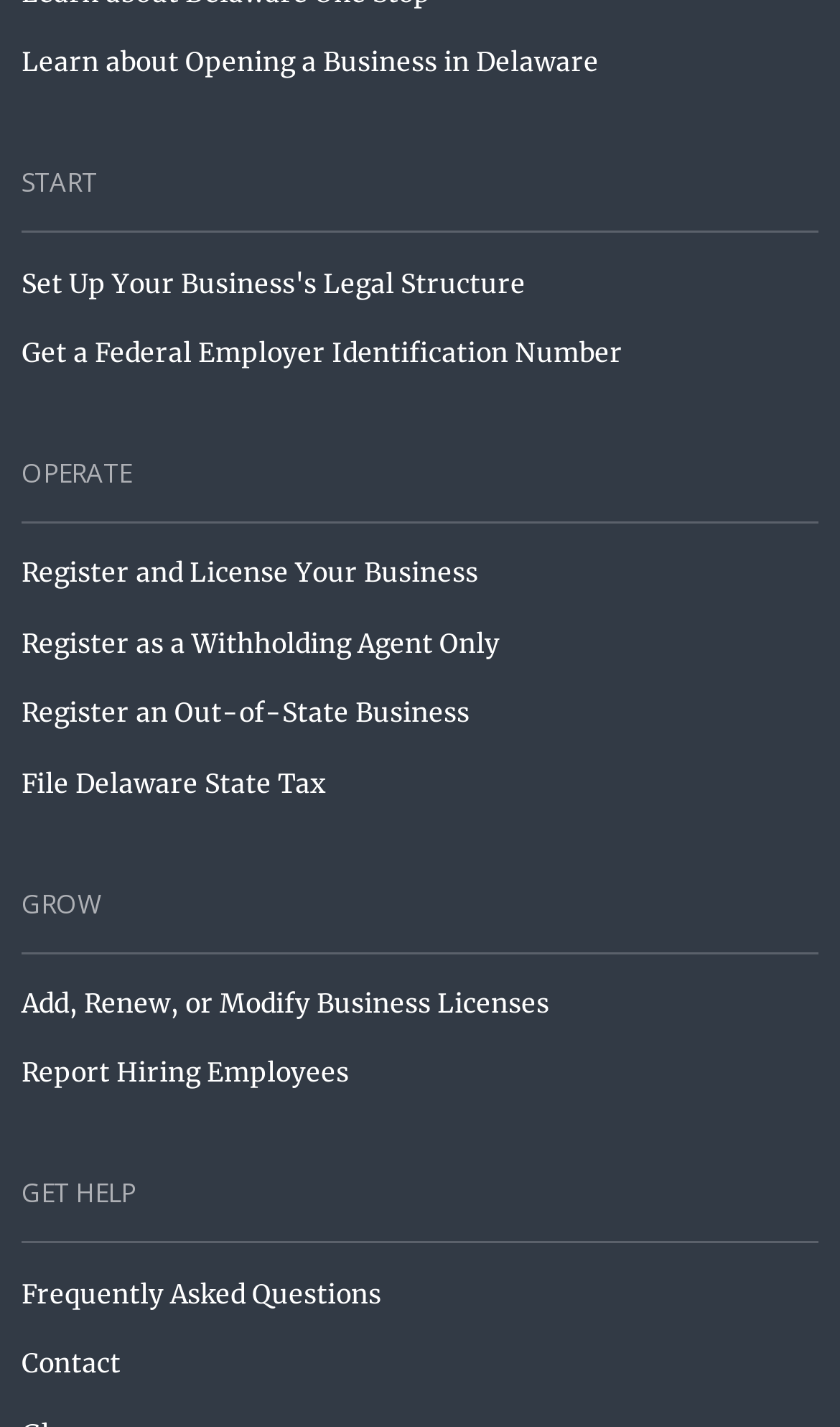Please find the bounding box coordinates for the clickable element needed to perform this instruction: "Learn about opening a business in Delaware".

[0.026, 0.031, 0.974, 0.058]